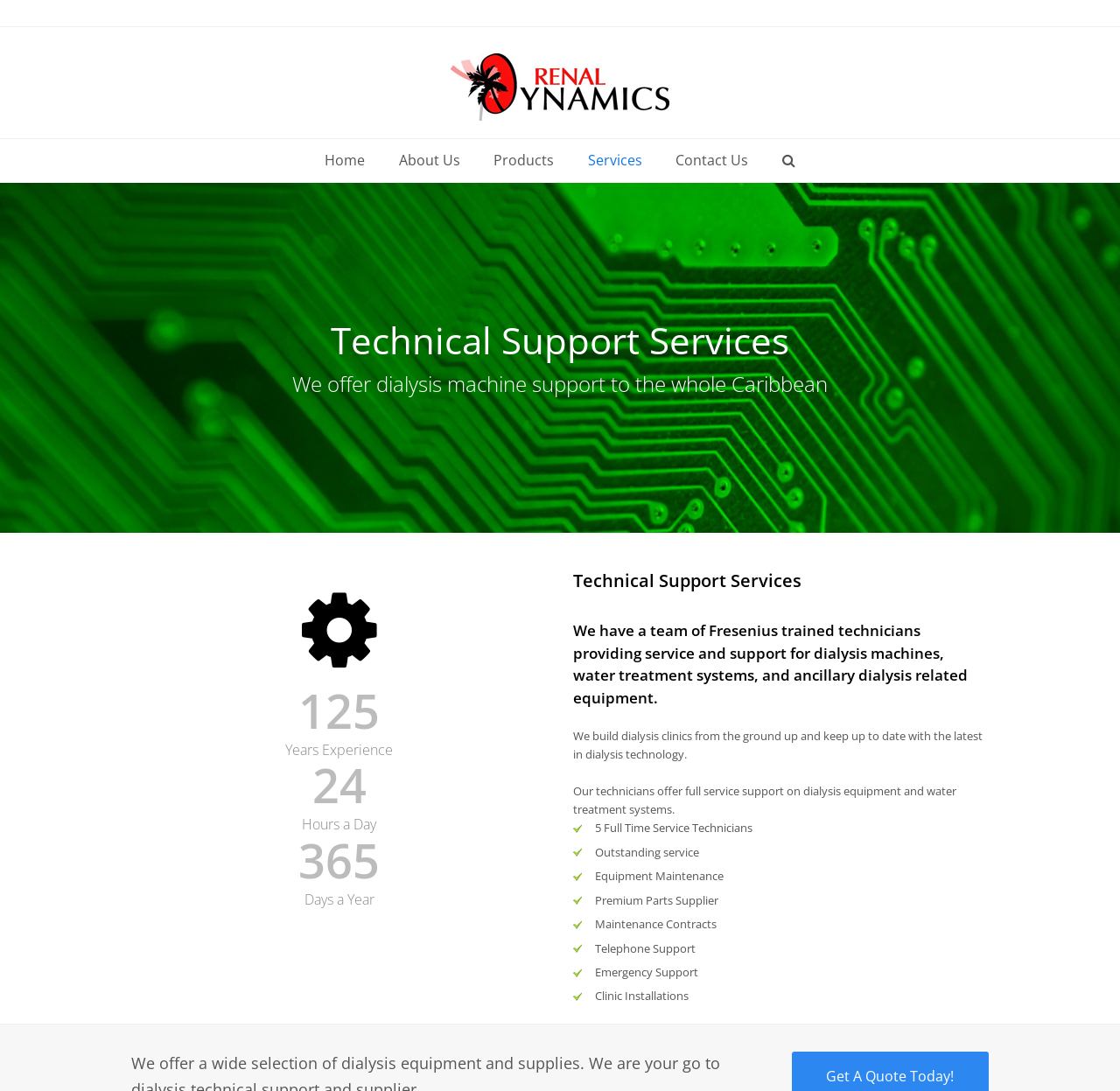Create an in-depth description of the webpage, covering main sections.

The webpage is about Technical Support Services provided by Renal Dynamics. At the top, there is a logo of Renal Dynamics, which is an image with a link to the company's main page. Below the logo, there is a main navigation menu with links to different sections of the website, including Home, About Us, Products, Services, and Contact Us.

The main content of the webpage is divided into two sections. The top section has a heading "Technical Support Services" and a brief description of the services offered, which is "We offer dialysis machine support to the whole Caribbean".

The bottom section is an article that provides more detailed information about the technical support services. It starts with a heading "Technical Support Services" and a subheading that describes the team of Fresenius trained technicians providing service and support for dialysis machines, water treatment systems, and ancillary dialysis related equipment. 

There are several paragraphs of text that describe the services offered, including building dialysis clinics, providing full service support on dialysis equipment and water treatment systems, and offering maintenance contracts, premium parts supply, telephone support, emergency support, and clinic installations. 

Throughout the article, there are several highlighted statistics, including 125 years of experience, 24 hours a day, and 365 days a year of support.